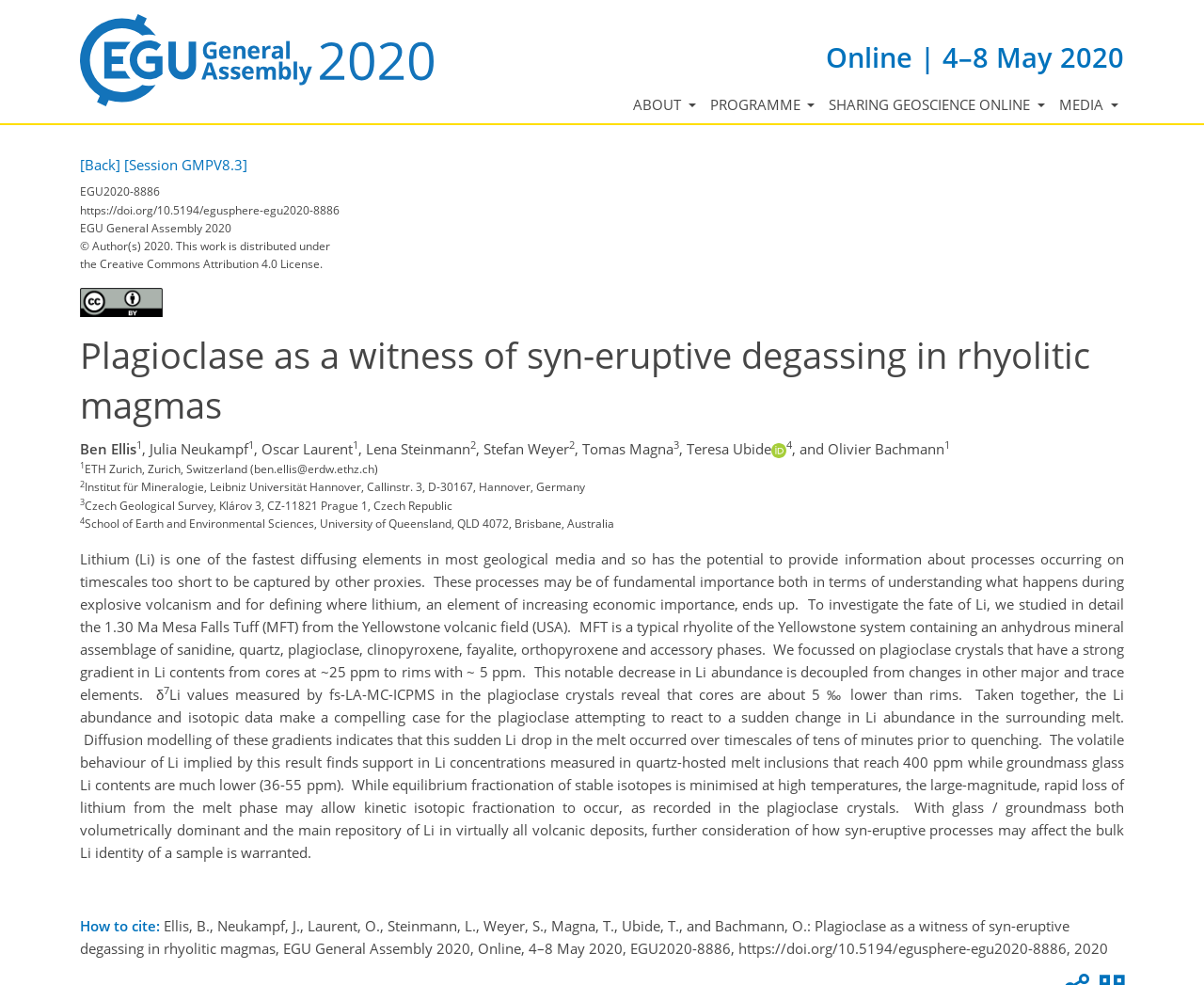Provide the bounding box coordinates of the HTML element described as: "Site Selection". The bounding box coordinates should be four float numbers between 0 and 1, i.e., [left, top, right, bottom].

None